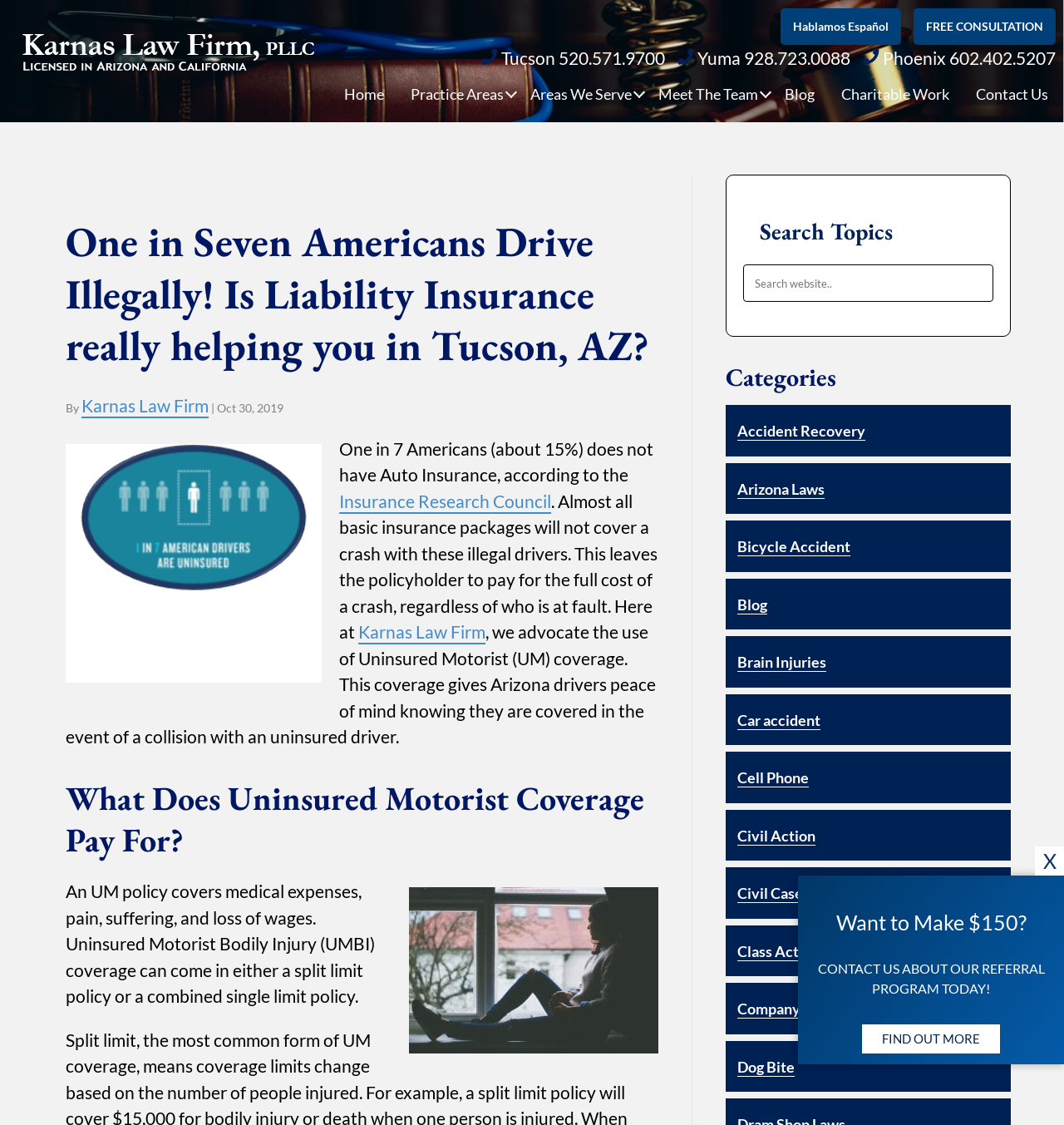How many phone numbers are listed on the webpage?
Please provide a comprehensive answer to the question based on the webpage screenshot.

There are three phone numbers listed on the webpage, which are 'Tucson 520.571.9700', 'Yuma 928.723.0088', and 'Phoenix 602.402.5207'.